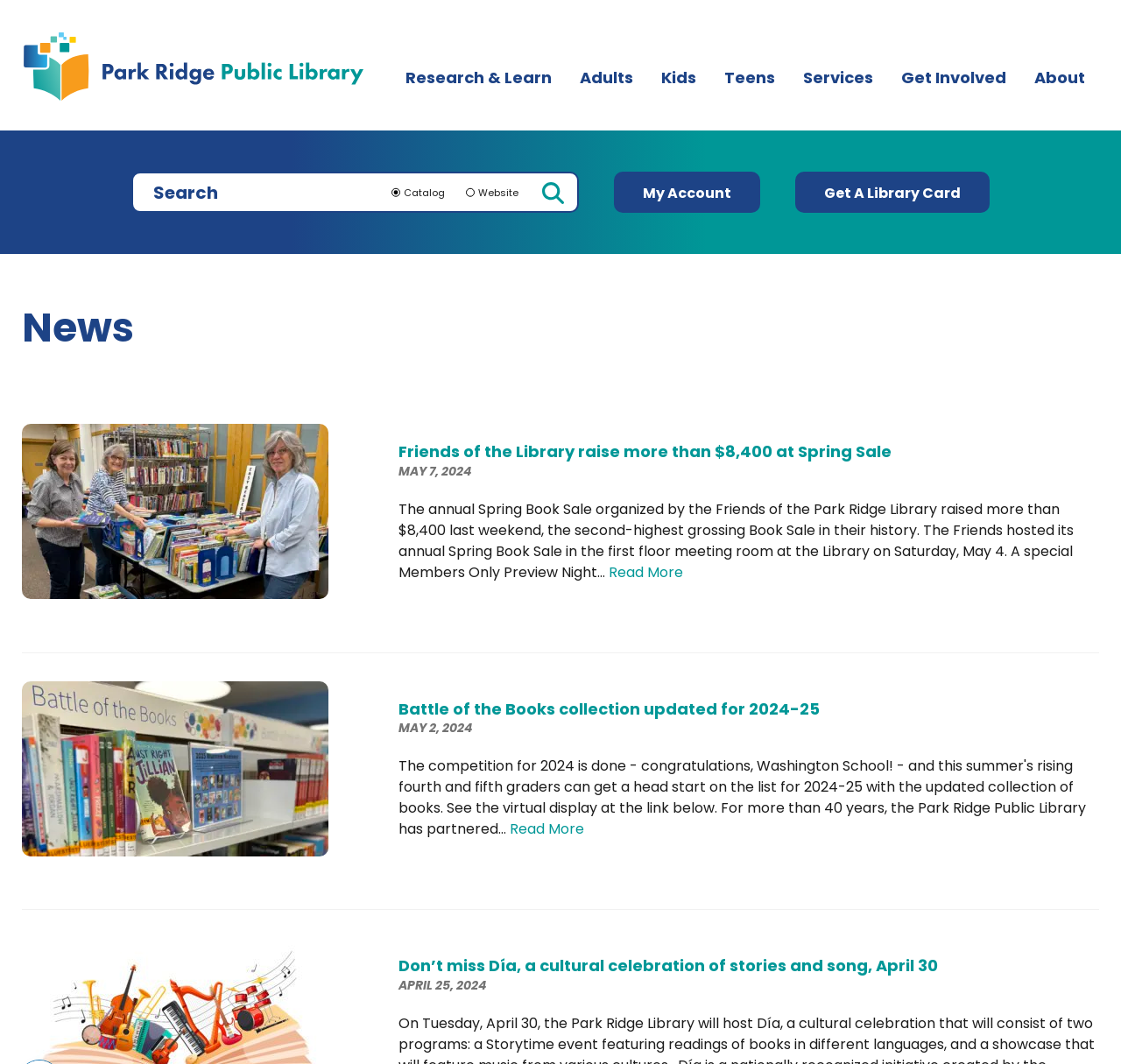What is the name of the celebration mentioned in the article?
Please respond to the question thoroughly and include all relevant details.

The name of the celebration mentioned in the article is Día, which is described as a cultural celebration of stories and song. This information can be found in the article with the heading 'Don’t miss Día, a cultural celebration of stories and song, April 30'.